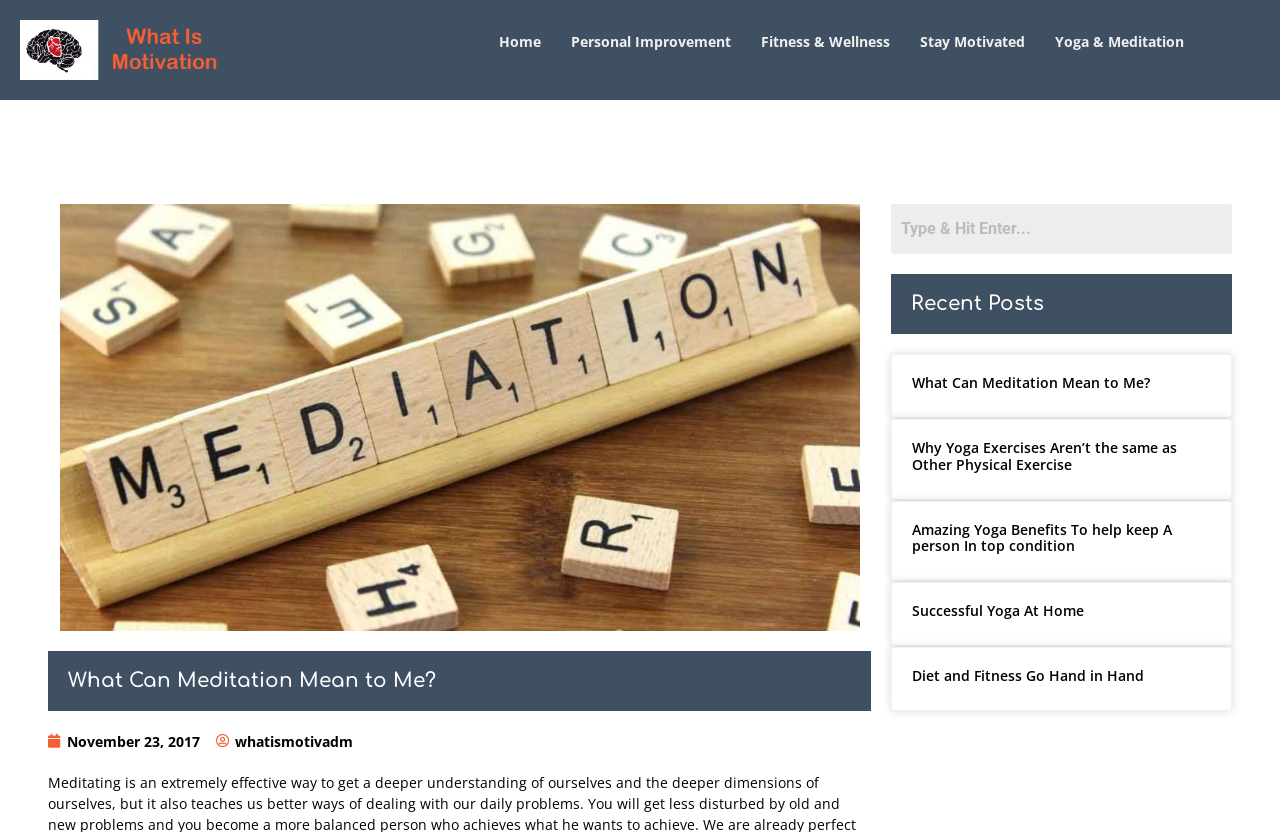Please identify the bounding box coordinates of the element that needs to be clicked to perform the following instruction: "read the article about What Can Meditation Mean to Me?".

[0.712, 0.451, 0.946, 0.471]